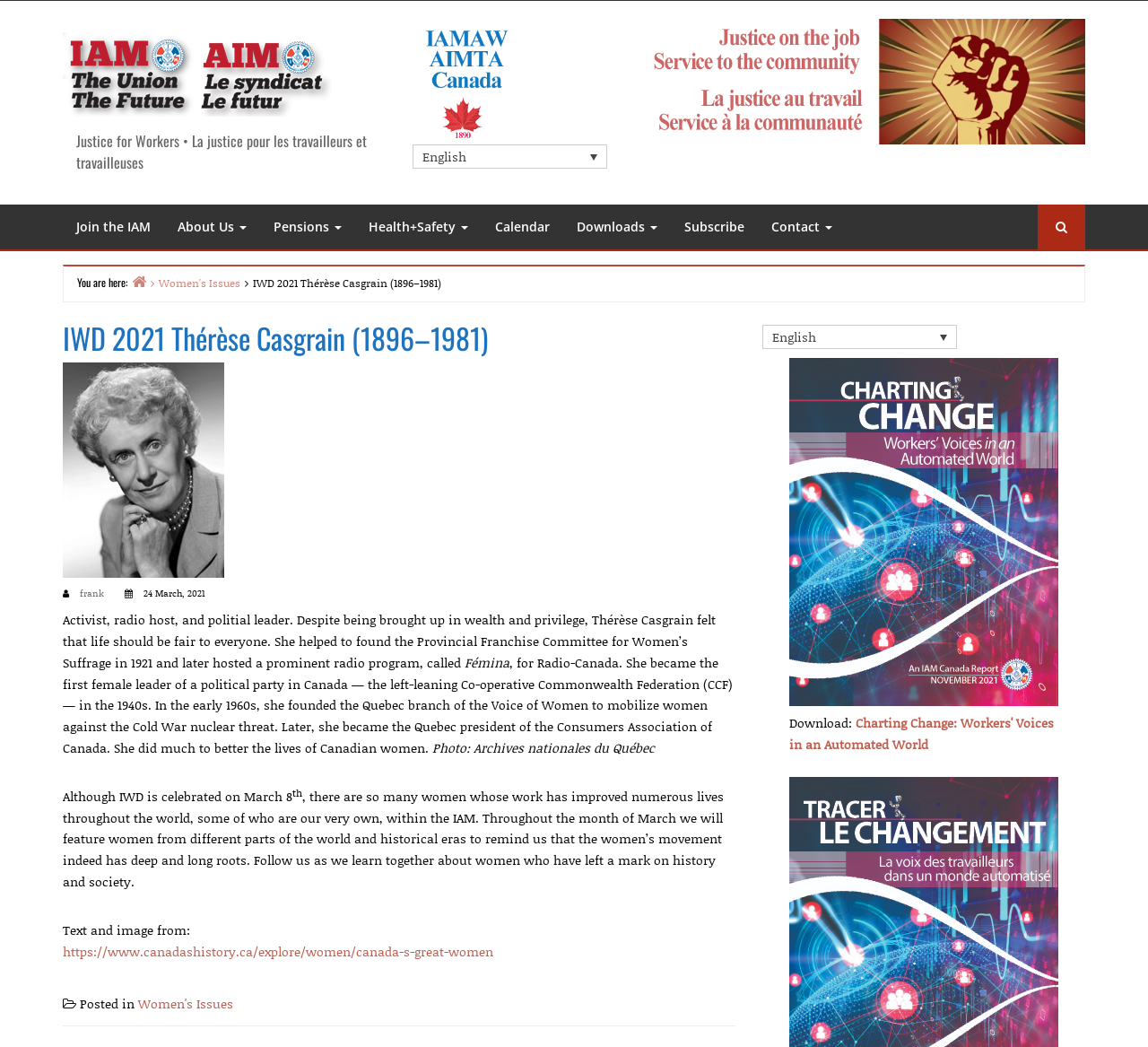Generate a comprehensive caption for the webpage you are viewing.

This webpage is dedicated to Thérèse Casgrain, a Canadian activist, radio host, and political leader. At the top of the page, there is a header section with a logo and a navigation menu with links to various sections of the website, including "Join the IAM", "About Us", and "Pensions". Below the header, there is a breadcrumbs navigation section that shows the current page's location within the website's hierarchy.

The main content of the page is an article about Thérèse Casgrain, which includes a heading, a brief biography, and several paragraphs of text. The biography describes Casgrain's life and achievements, including her work as a radio host and her involvement in the women's suffrage movement. The text is accompanied by an image of Casgrain.

To the right of the main content, there is a sidebar with a heading "Secondary Sidebar" and a list of links, including "English" and a link to download a document titled "Charting Change: Workers' Voices in an Automated World".

At the bottom of the page, there is a footer section with a link to the source of the text and image, Canada's History website, and a note indicating that the page was posted in the "Women's Issues" category.

Throughout the page, there are several images, including a logo at the top, an image of Casgrain, and a figure with a caption in the sidebar. The page also includes several links to other pages on the website and to external websites.